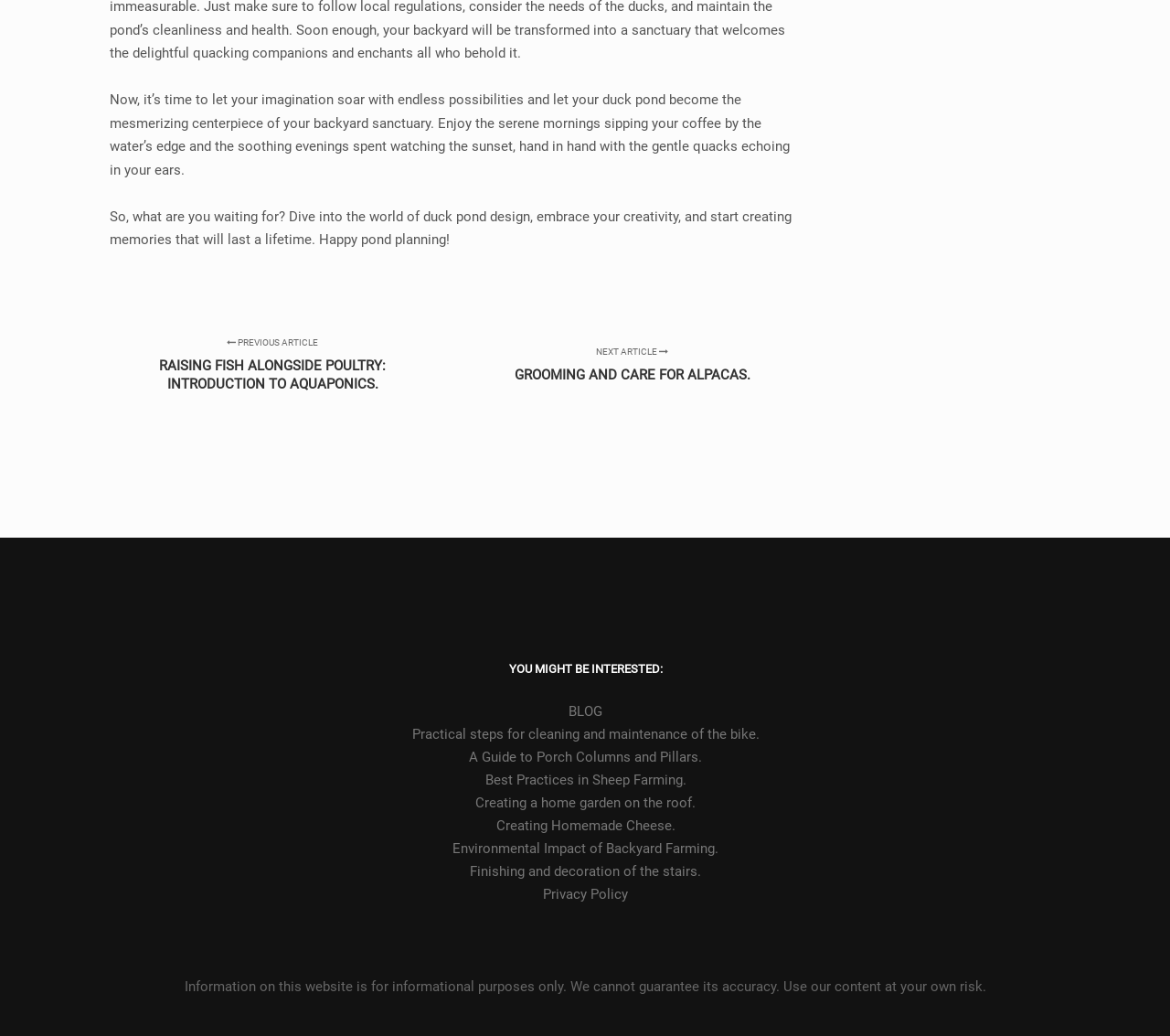Based on the element description Environmental Impact of Backyard Farming., identify the bounding box coordinates for the UI element. The coordinates should be in the format (top-left x, top-left y, bottom-right x, bottom-right y) and within the 0 to 1 range.

[0.055, 0.809, 0.945, 0.831]